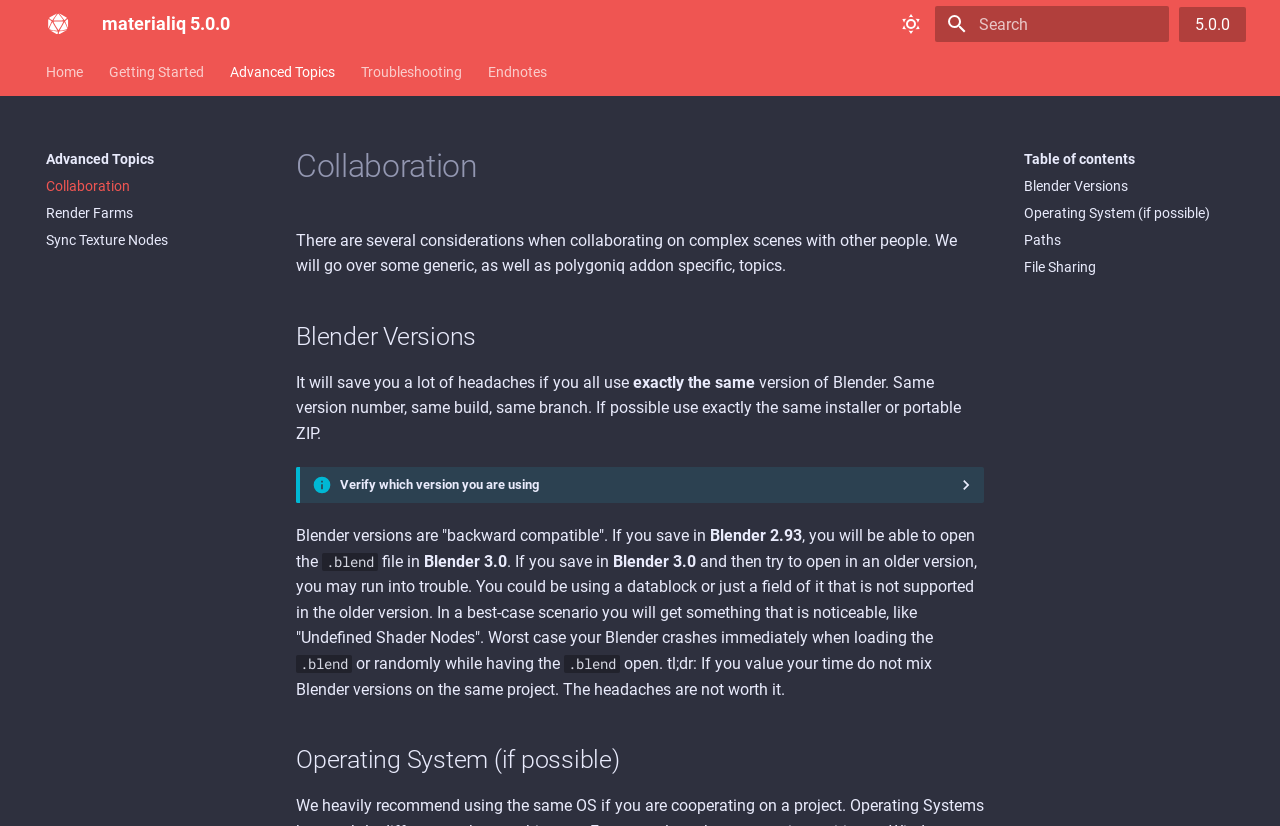What is the warning about mixing Blender versions?
From the details in the image, provide a complete and detailed answer to the question.

The webpage warns users that mixing Blender versions on the same project can cause headaches, including issues like 'Undefined Shader Nodes' or even crashes, and advises users to use the same version of Blender to avoid these problems.